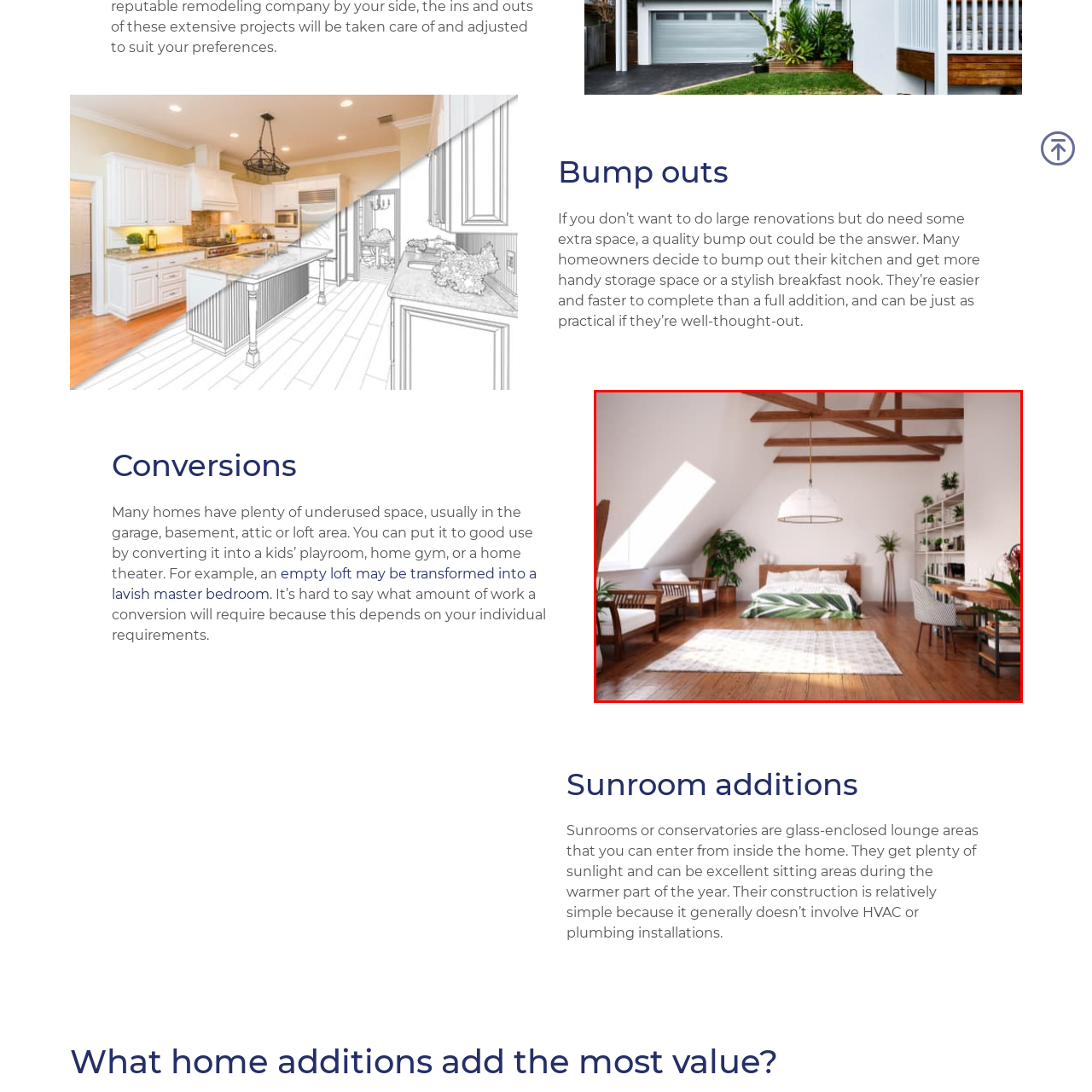Provide an in-depth description of the image within the red bounding box.

The image showcases a beautifully designed loft-style bedroom that exemplifies a successful conversion of underused space. The room features a spacious layout with a large bed adorned in green and white bedding, creating a serene and inviting atmosphere. Natural light pours in through a prominent skylight, illuminating the space and enhancing its warmth alongside the rich wooden floors.

To the left, there are two comfortable lounge chairs nestled beside a small table, making it an ideal spot for relaxation or reading. A stylish, modern pendant light hangs above the bed, adding a touch of elegance while keeping the design airy. On the right side, a minimalist shelving unit displays potted plants, books, and decorative items, bringing a touch of greenery and organization to the room.

This space serves as a perfect example of how a loft or empty attic can be transformed into a functional and aesthetically pleasing master bedroom, providing both comfort and style in a home setting.